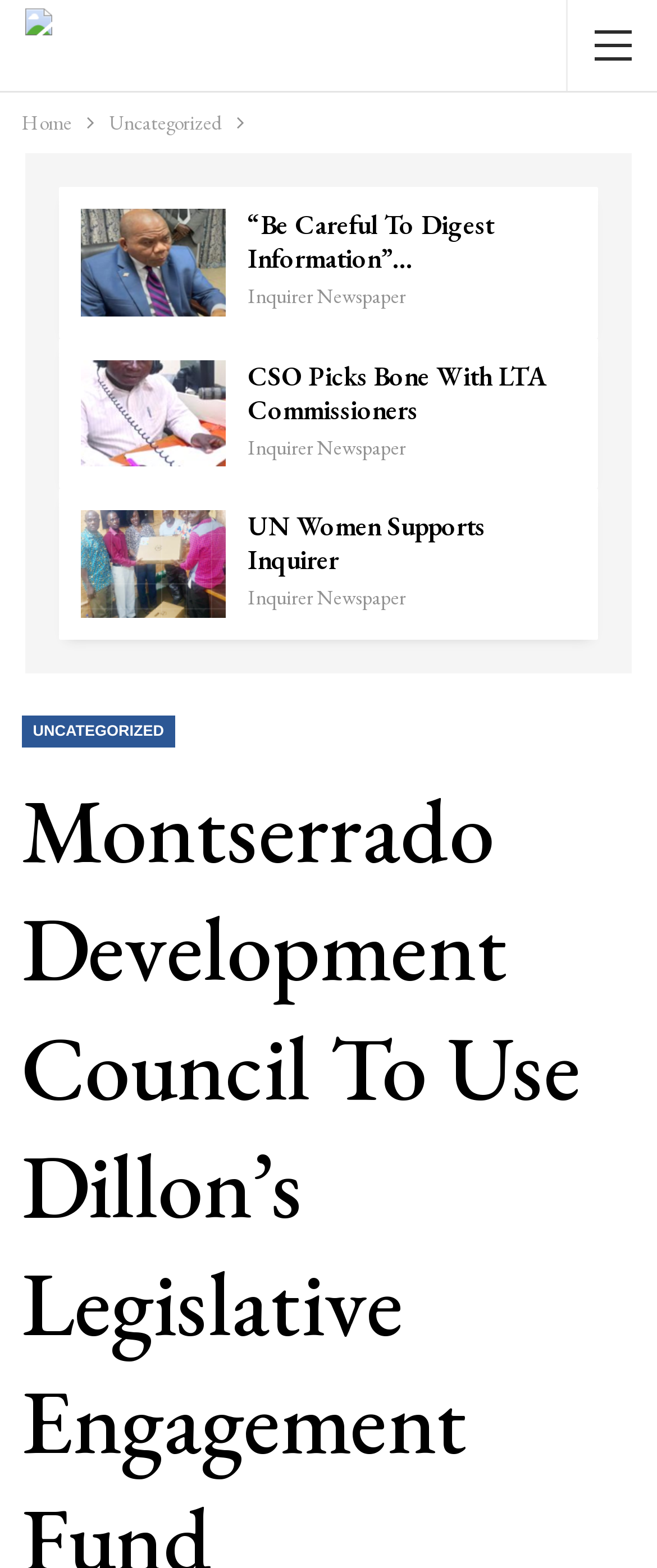Please identify the bounding box coordinates for the region that you need to click to follow this instruction: "read news about CSO Picks Bone With LTA Commissioners".

[0.377, 0.228, 0.831, 0.272]